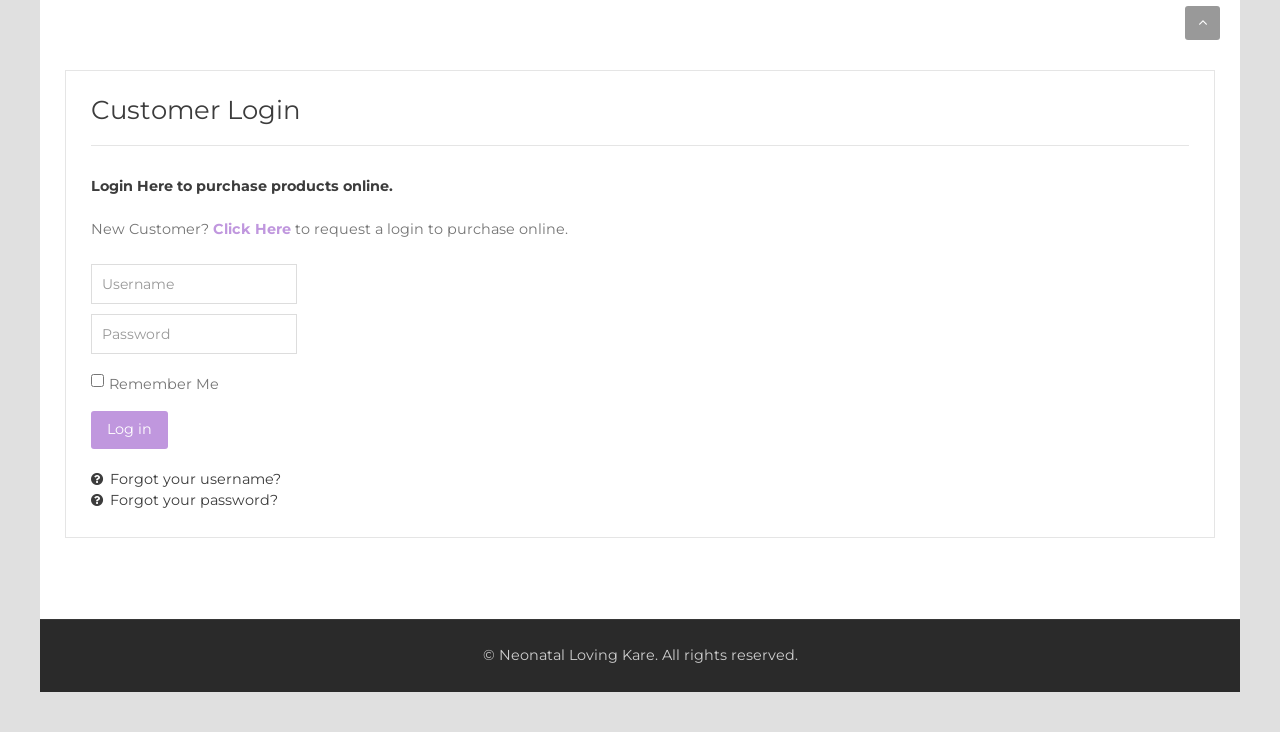Answer the question using only one word or a concise phrase: What is the purpose of this webpage?

Customer login